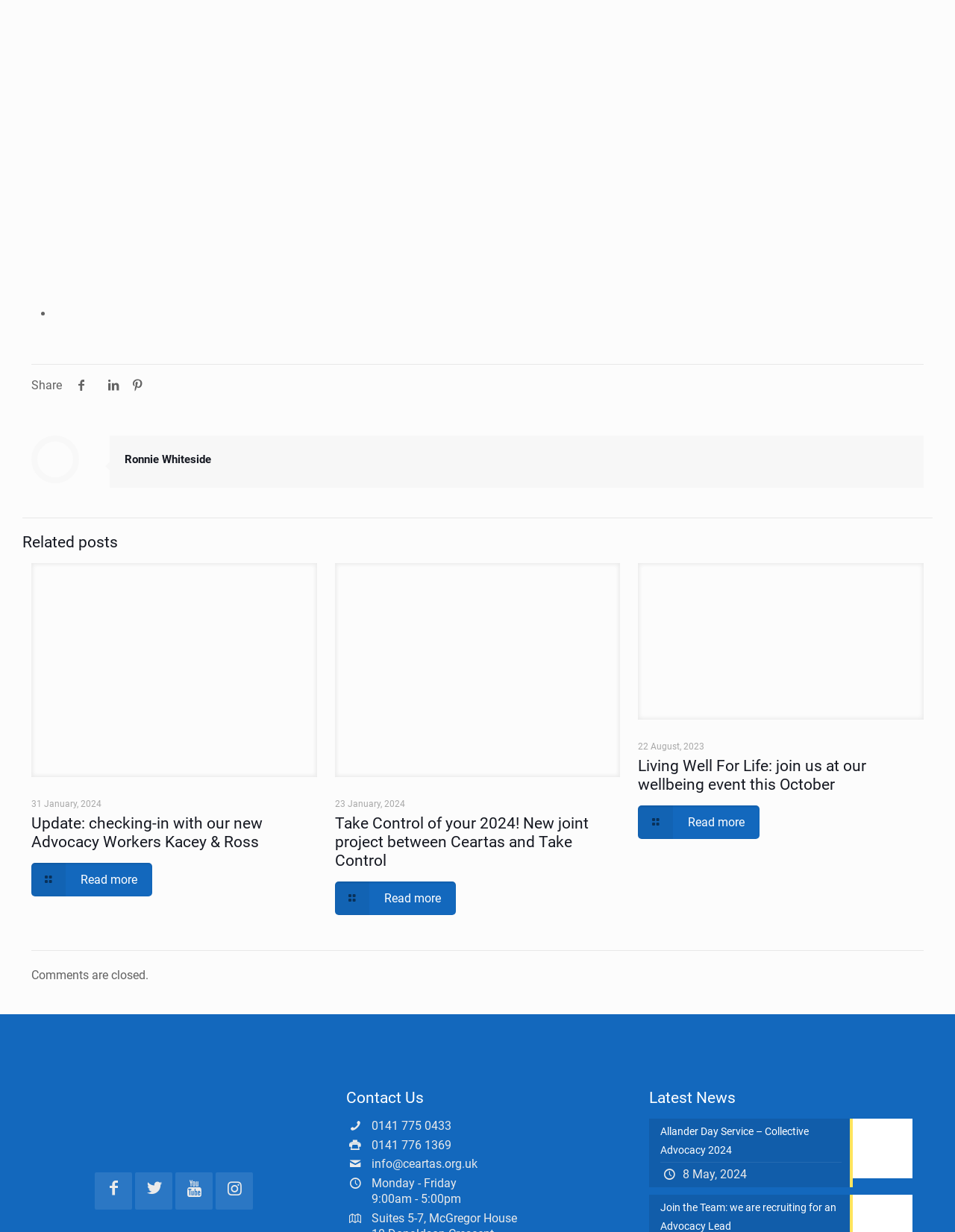Extract the bounding box coordinates of the UI element described by: "alt="Ceartas"". The coordinates should include four float numbers ranging from 0 to 1, e.g., [left, top, right, bottom].

[0.045, 0.884, 0.32, 0.946]